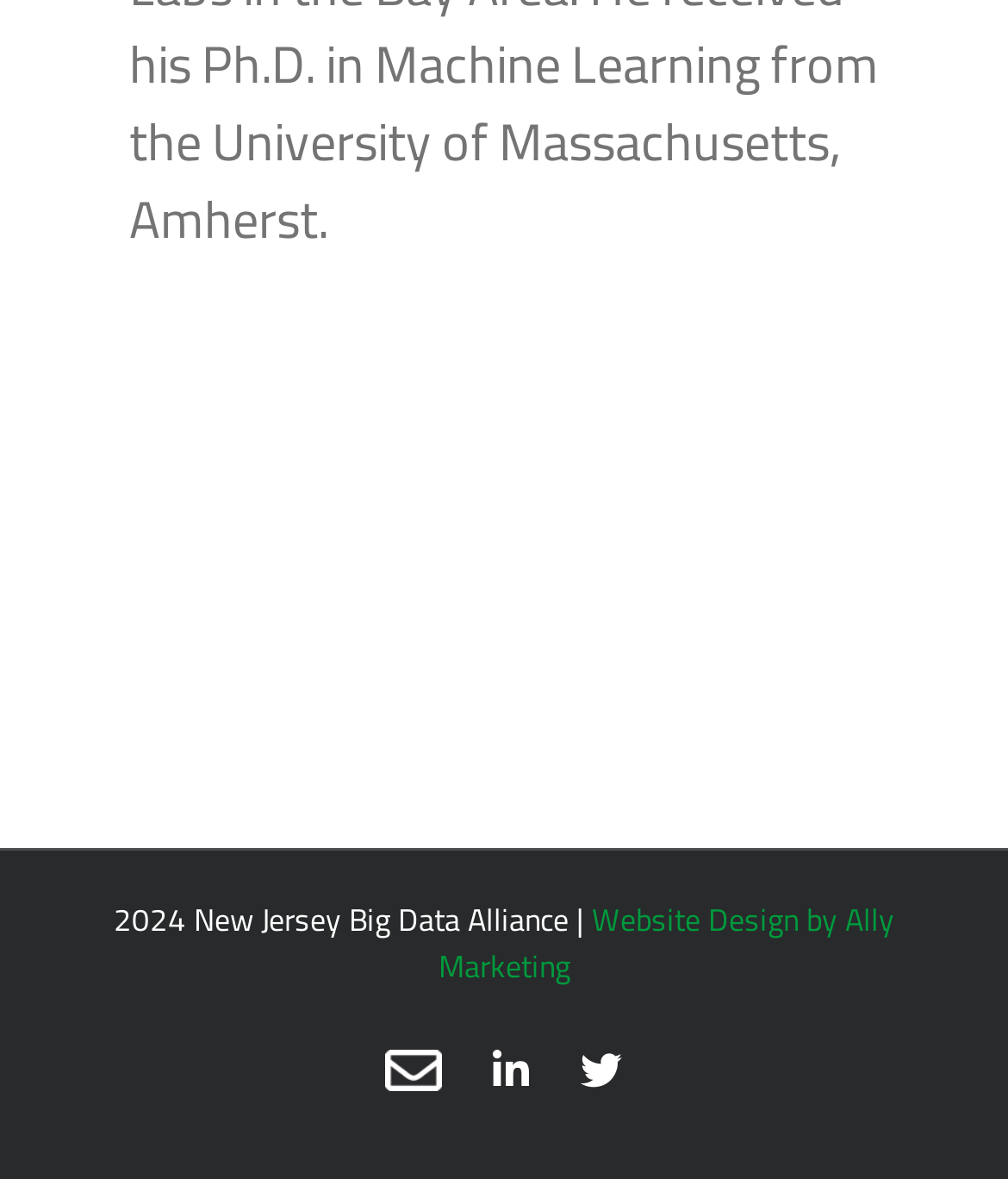What is the name of the alliance?
Refer to the image and answer the question using a single word or phrase.

New Jersey Big Data Alliance